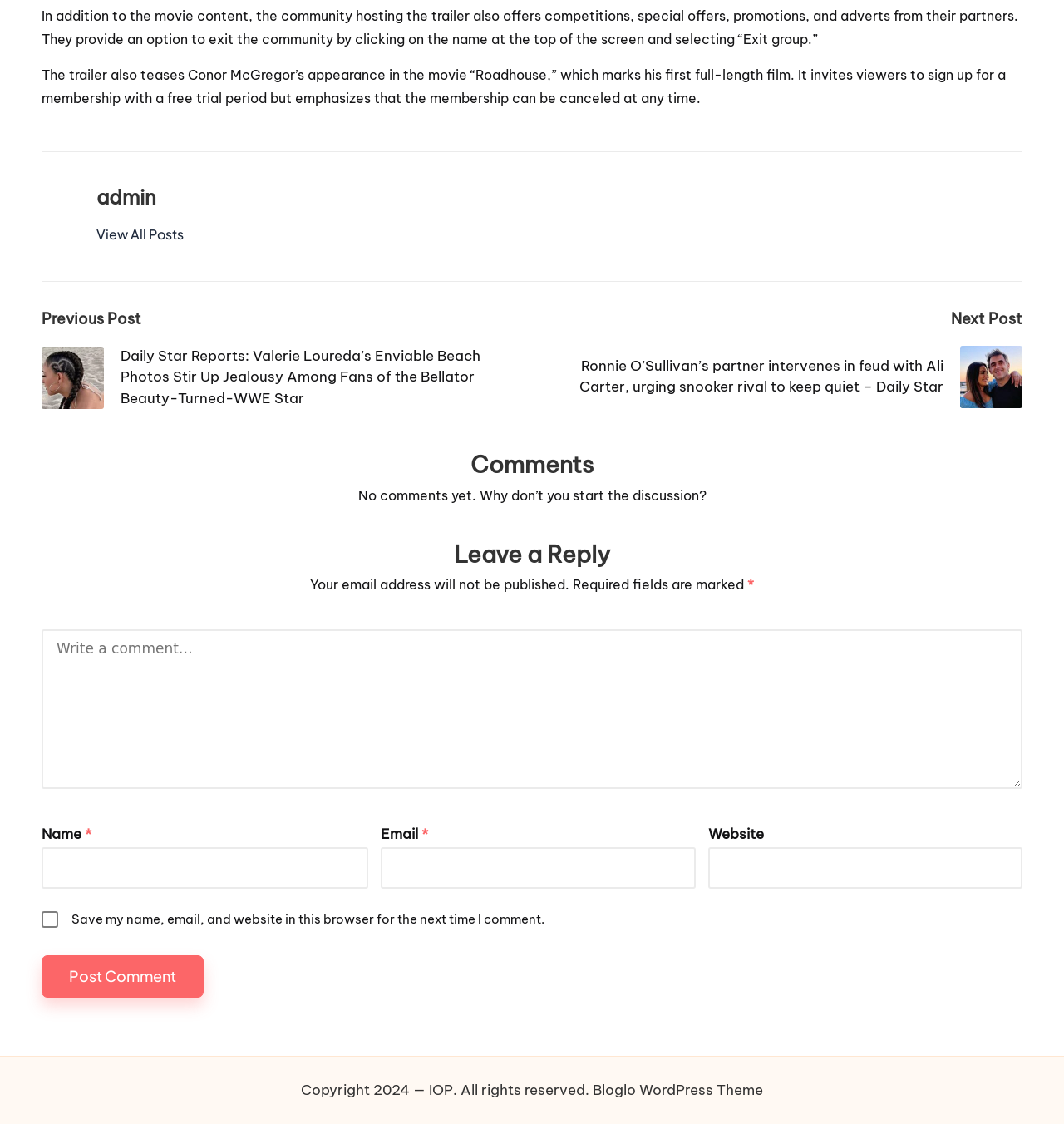Give the bounding box coordinates for the element described as: "parent_node: Website name="url"".

[0.665, 0.753, 0.961, 0.79]